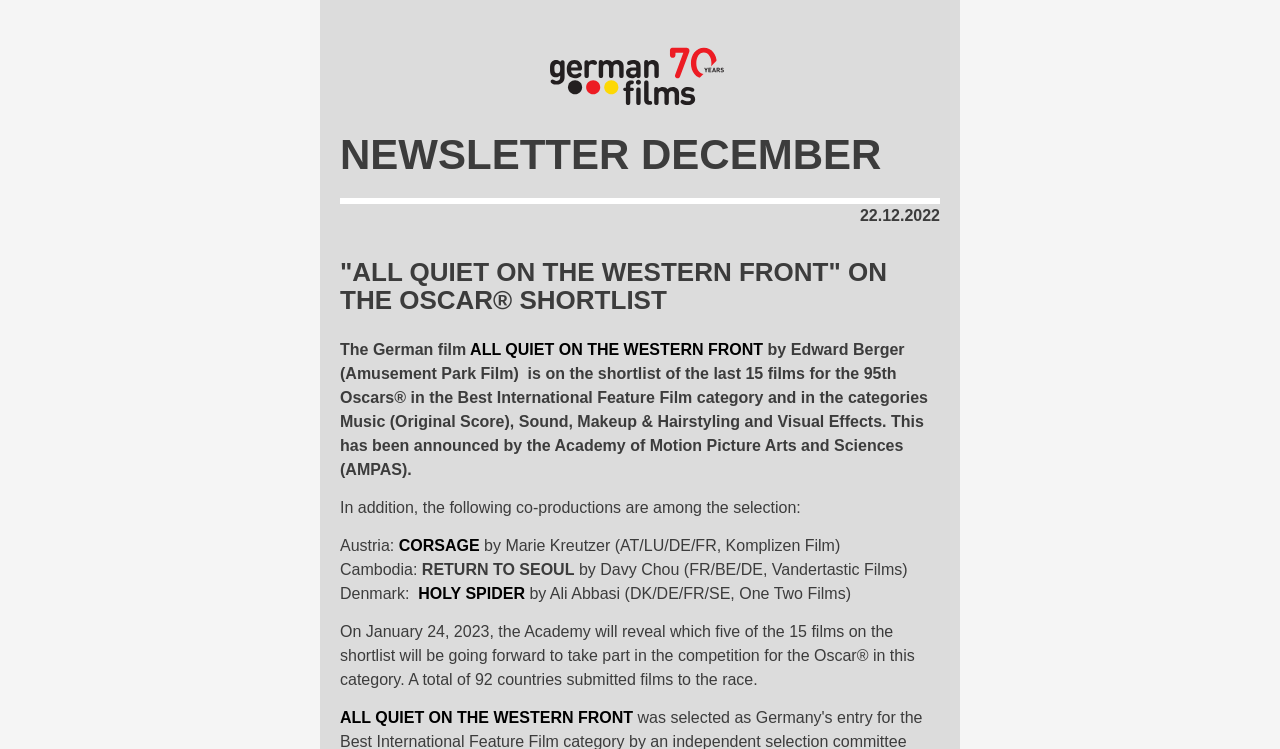Write an extensive caption that covers every aspect of the webpage.

The webpage is a newsletter from German Films, dated December 2022. At the top, there is a logo of German Films, accompanied by the title "NEWSLETTER DECEMBER" and the date "22.12.2022". 

Below the logo, there is a heading that announces that the film "ALL QUIET ON THE WESTERN FRONT" is on the Oscar shortlist in several categories. This is followed by a paragraph of text that provides more information about the film's nomination, including the categories it is nominated in and the announcement by the Academy of Motion Picture Arts and Sciences.

The text then lists several co-productions that are also on the shortlist, including "CORSAGE" from Austria, "RETURN TO SEOUL" from Cambodia, and "HOLY SPIDER" from Denmark. Each of these listings includes a link to the film's title and a brief description of the film.

Finally, the text concludes by mentioning that the Academy will announce the final five nominees on January 24, 2023, and that a total of 92 countries submitted films to the competition. There is also a second link to "ALL QUIET ON THE WESTERN FRONT" at the bottom of the page.